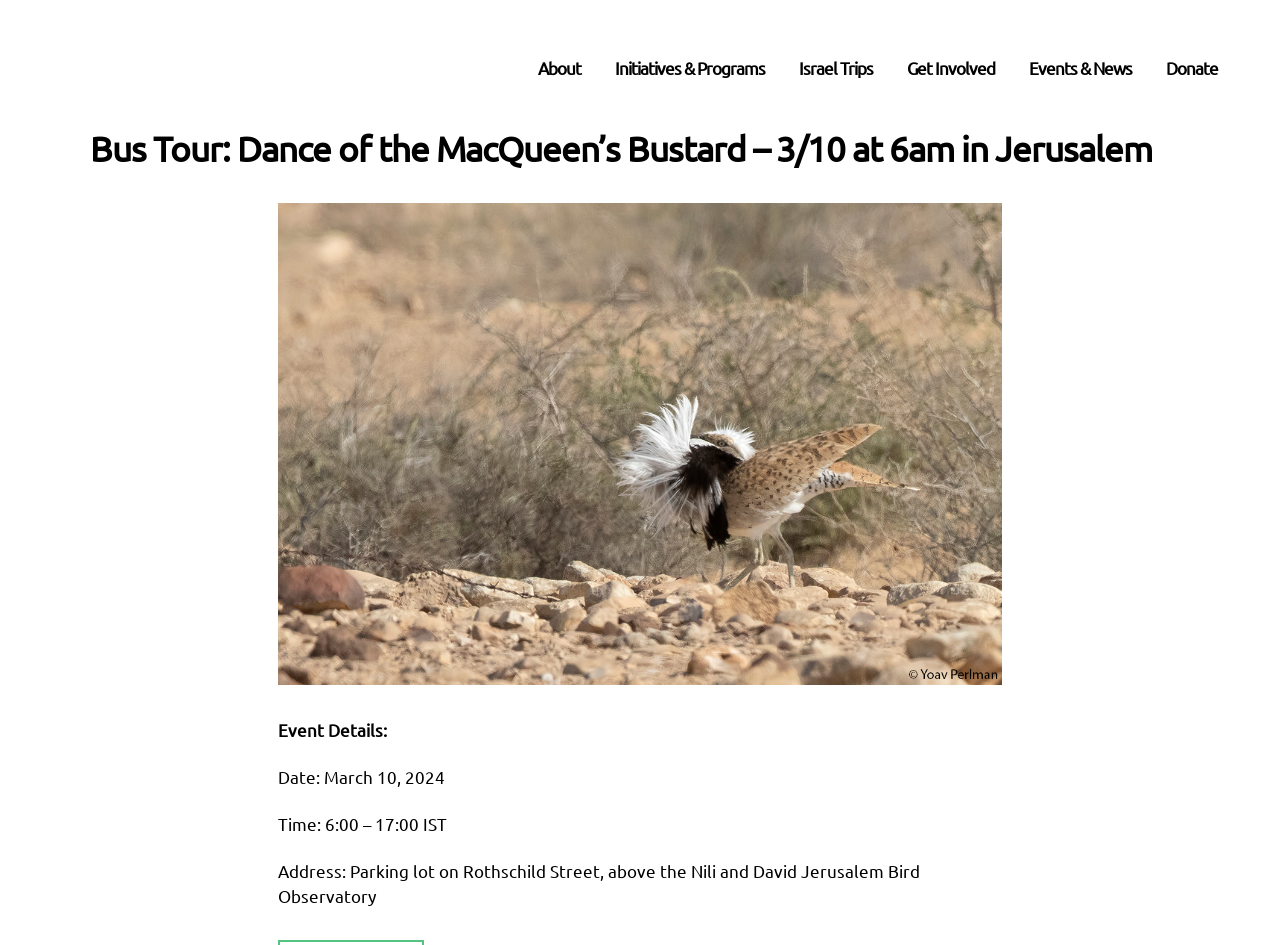Given the element description, predict the bounding box coordinates in the format (top-left x, top-left y, bottom-right x, bottom-right y), using floating point numbers between 0 and 1: Get Involved

[0.695, 0.035, 0.791, 0.109]